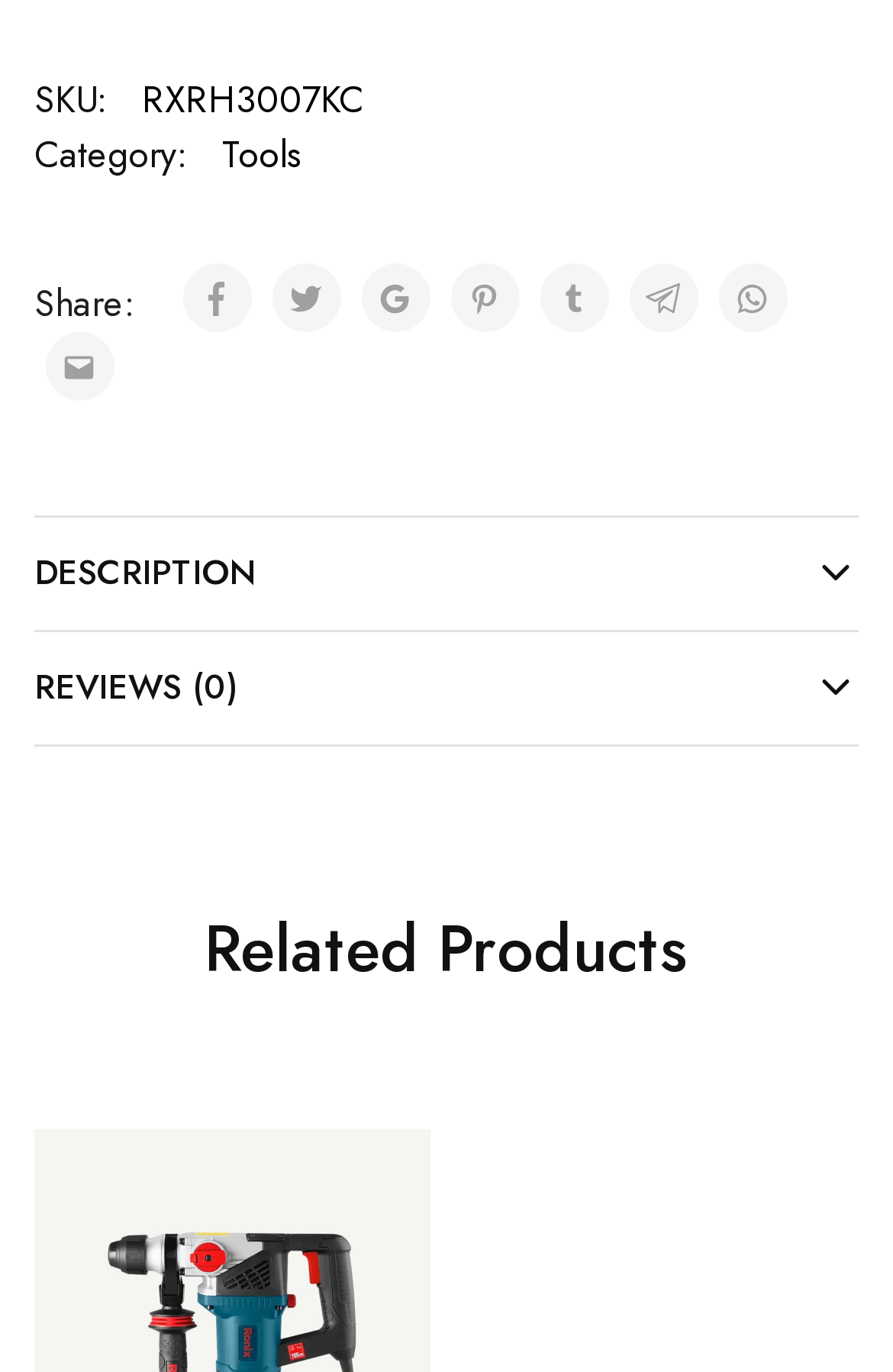Determine the coordinates of the bounding box that should be clicked to complete the instruction: "Read reviews". The coordinates should be represented by four float numbers between 0 and 1: [left, top, right, bottom].

[0.038, 0.459, 0.962, 0.544]